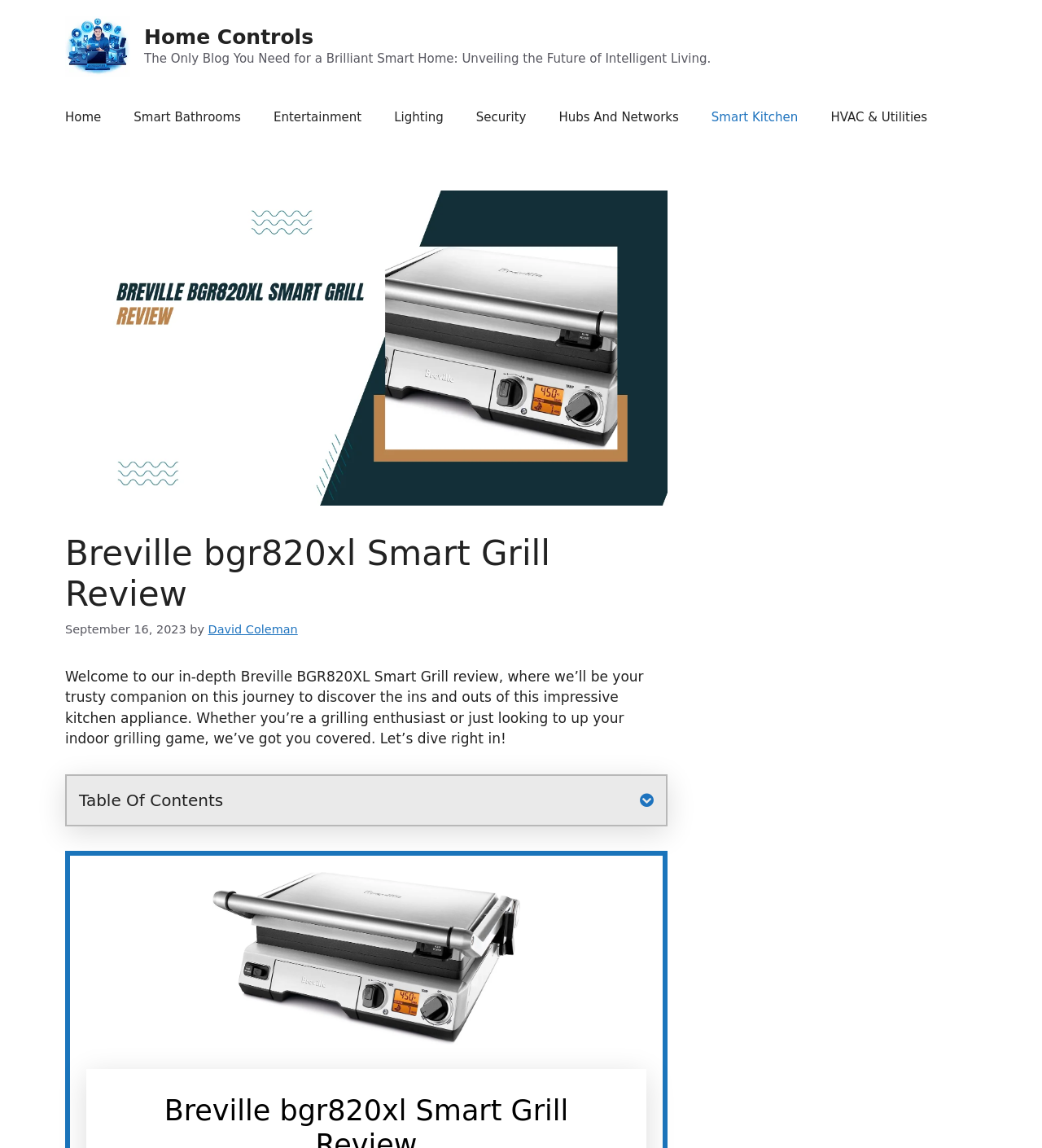Identify and extract the heading text of the webpage.

Breville bgr820xl Smart Grill Review